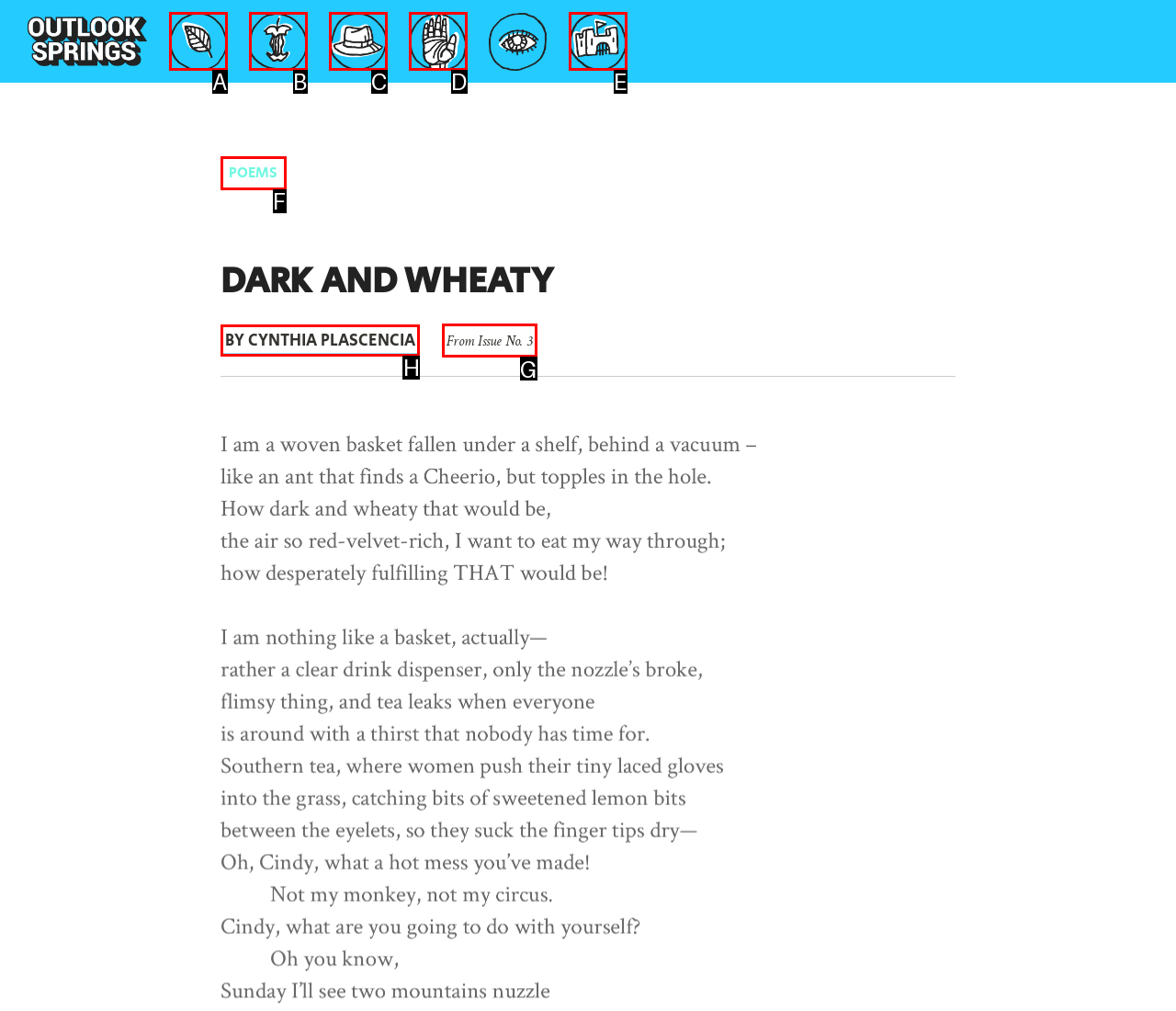Select the letter of the UI element that matches this task: View the Prairie book details
Provide the answer as the letter of the correct choice.

None